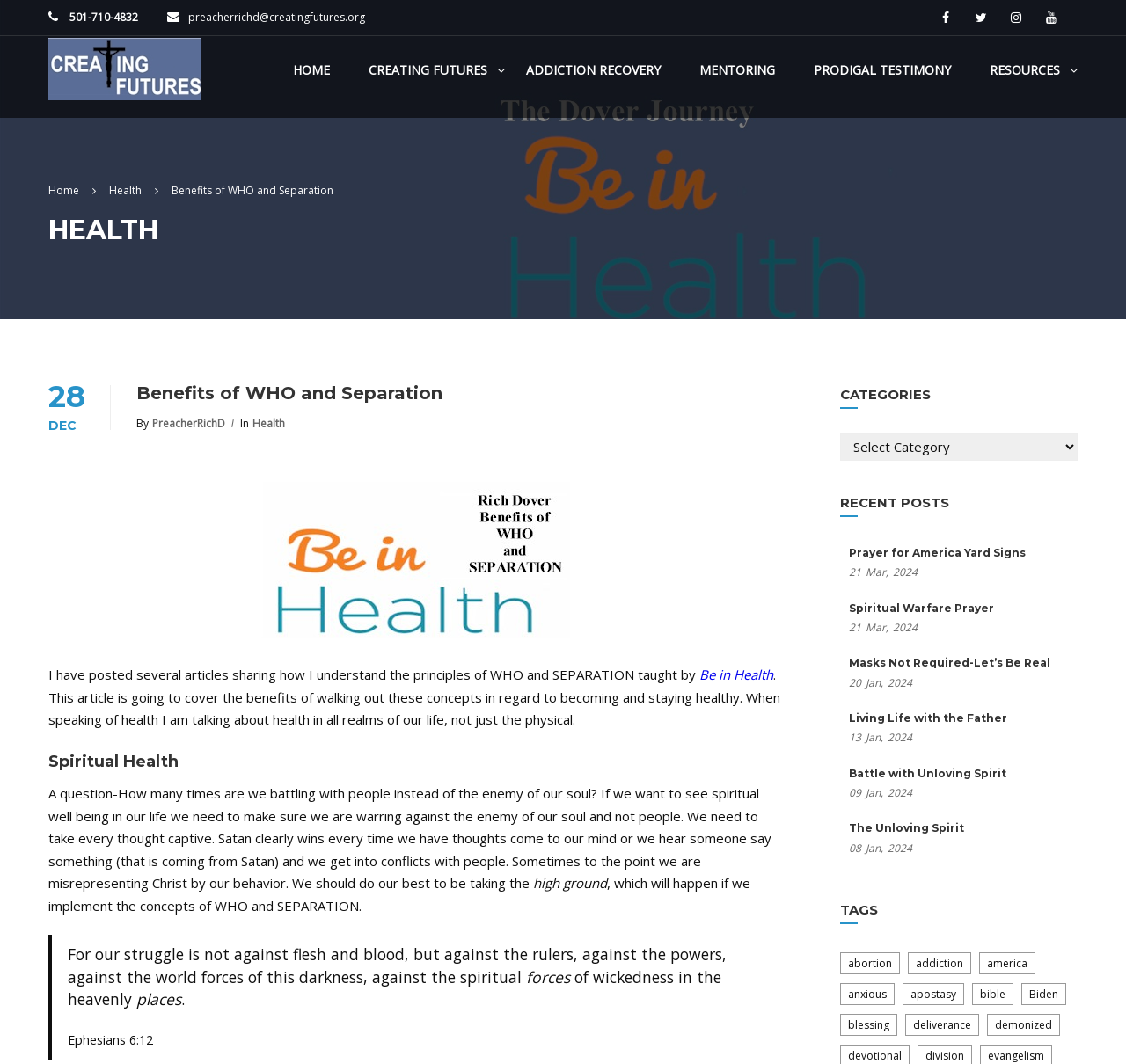Identify the bounding box for the described UI element: "Home".

[0.043, 0.169, 0.085, 0.19]